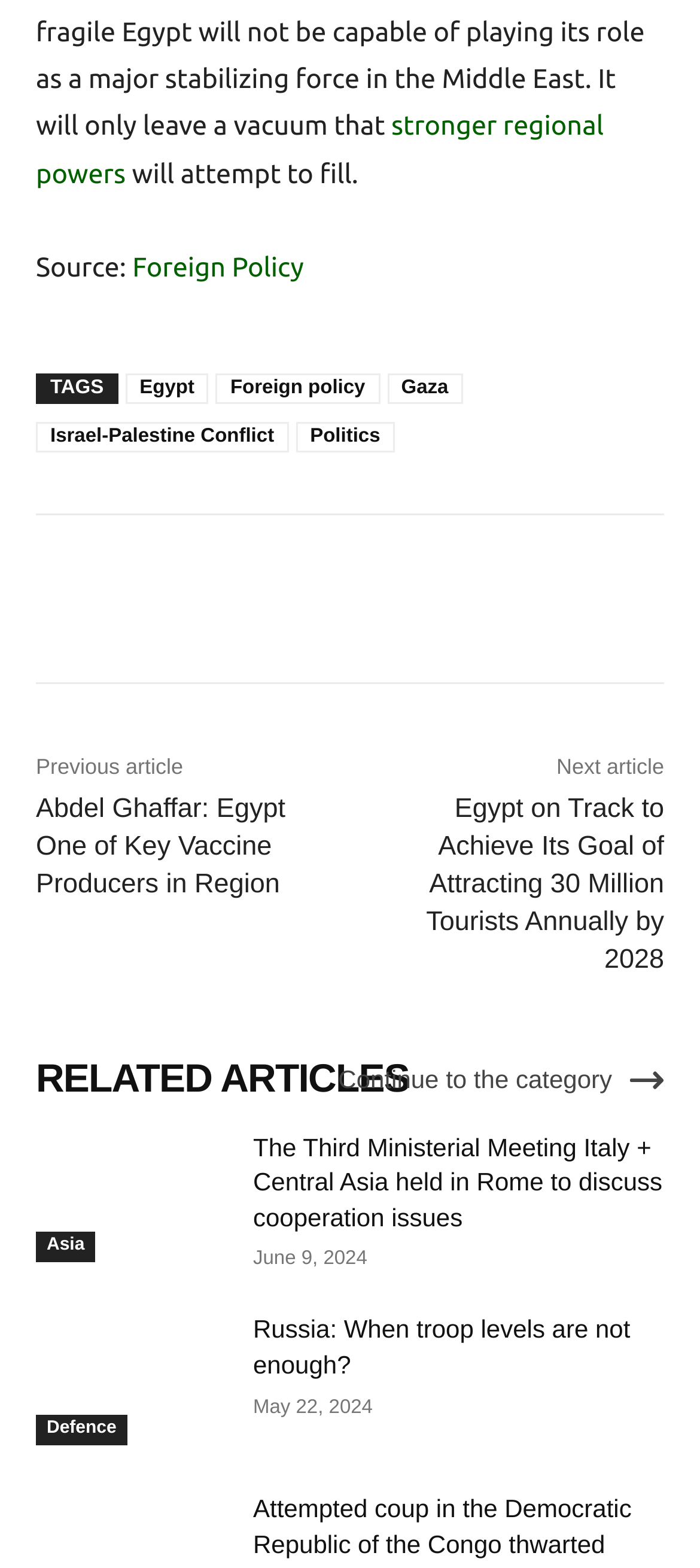Locate the bounding box coordinates of the area you need to click to fulfill this instruction: 'Click on the link to read about stronger regional powers'. The coordinates must be in the form of four float numbers ranging from 0 to 1: [left, top, right, bottom].

[0.051, 0.07, 0.862, 0.12]